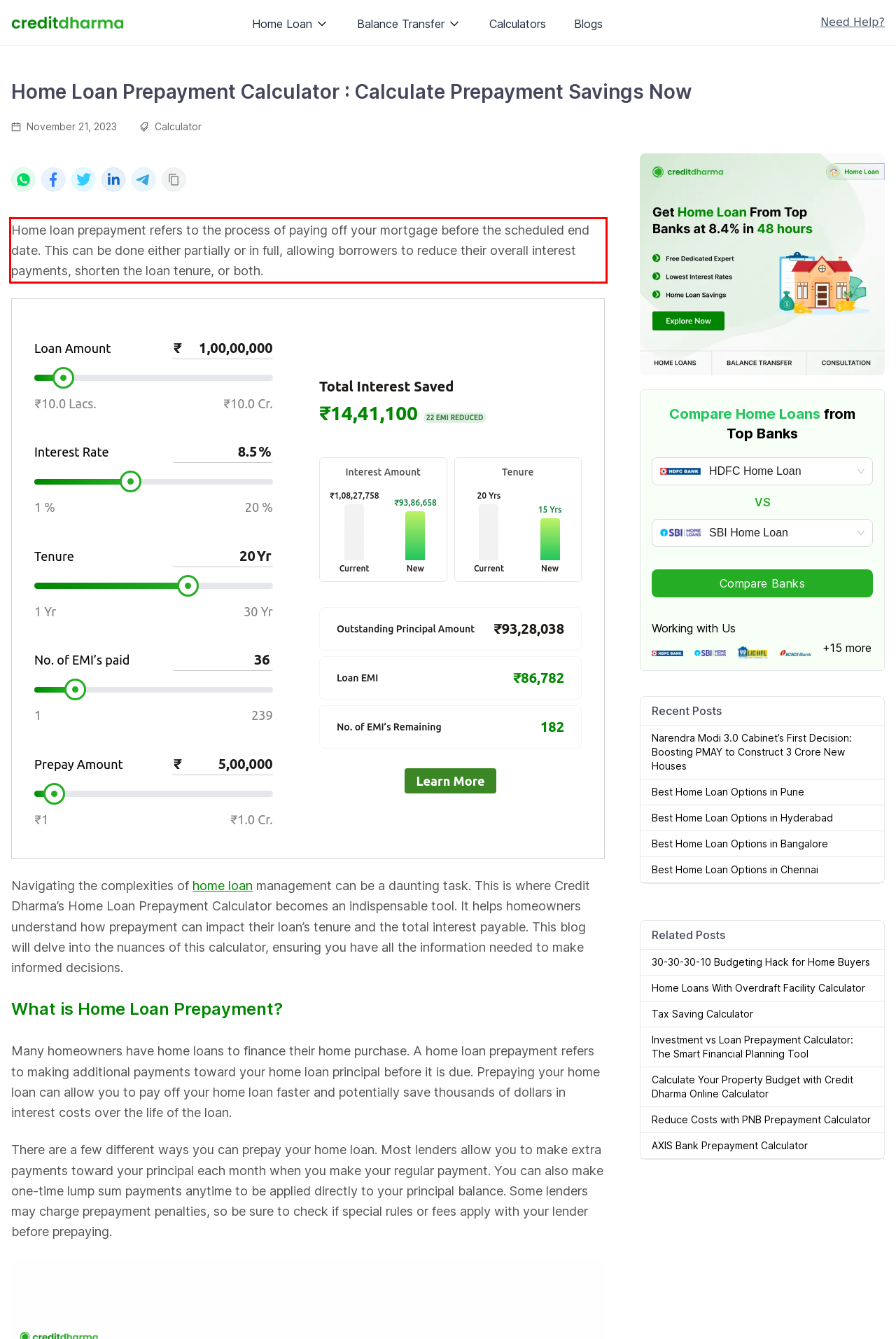Please take the screenshot of the webpage, find the red bounding box, and generate the text content that is within this red bounding box.

Home loan prepayment refers to the process of paying off your mortgage before the scheduled end date. This can be done either partially or in full, allowing borrowers to reduce their overall interest payments, shorten the loan tenure, or both.